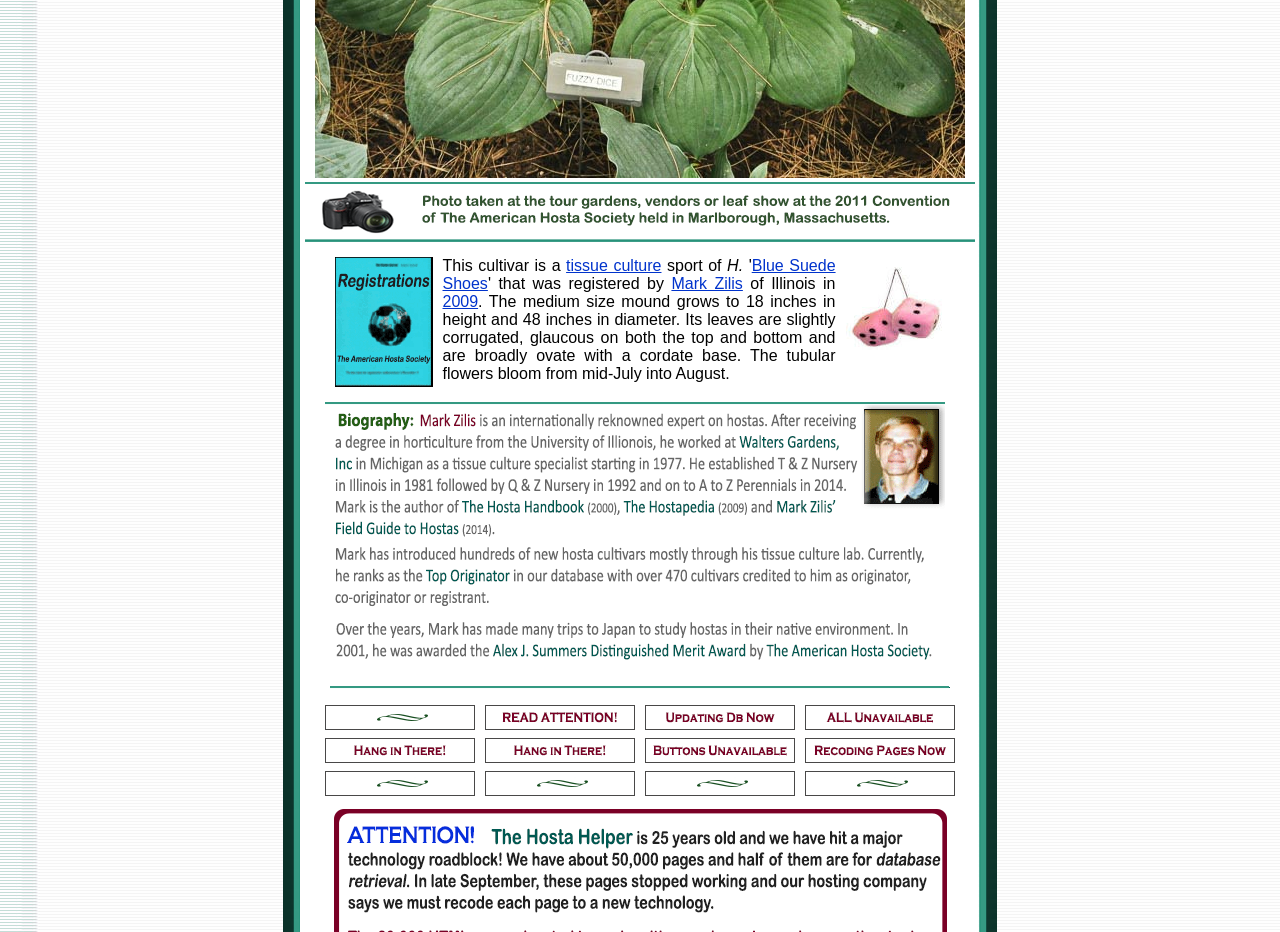Given the description of a UI element: "2009", identify the bounding box coordinates of the matching element in the webpage screenshot.

[0.346, 0.314, 0.374, 0.333]